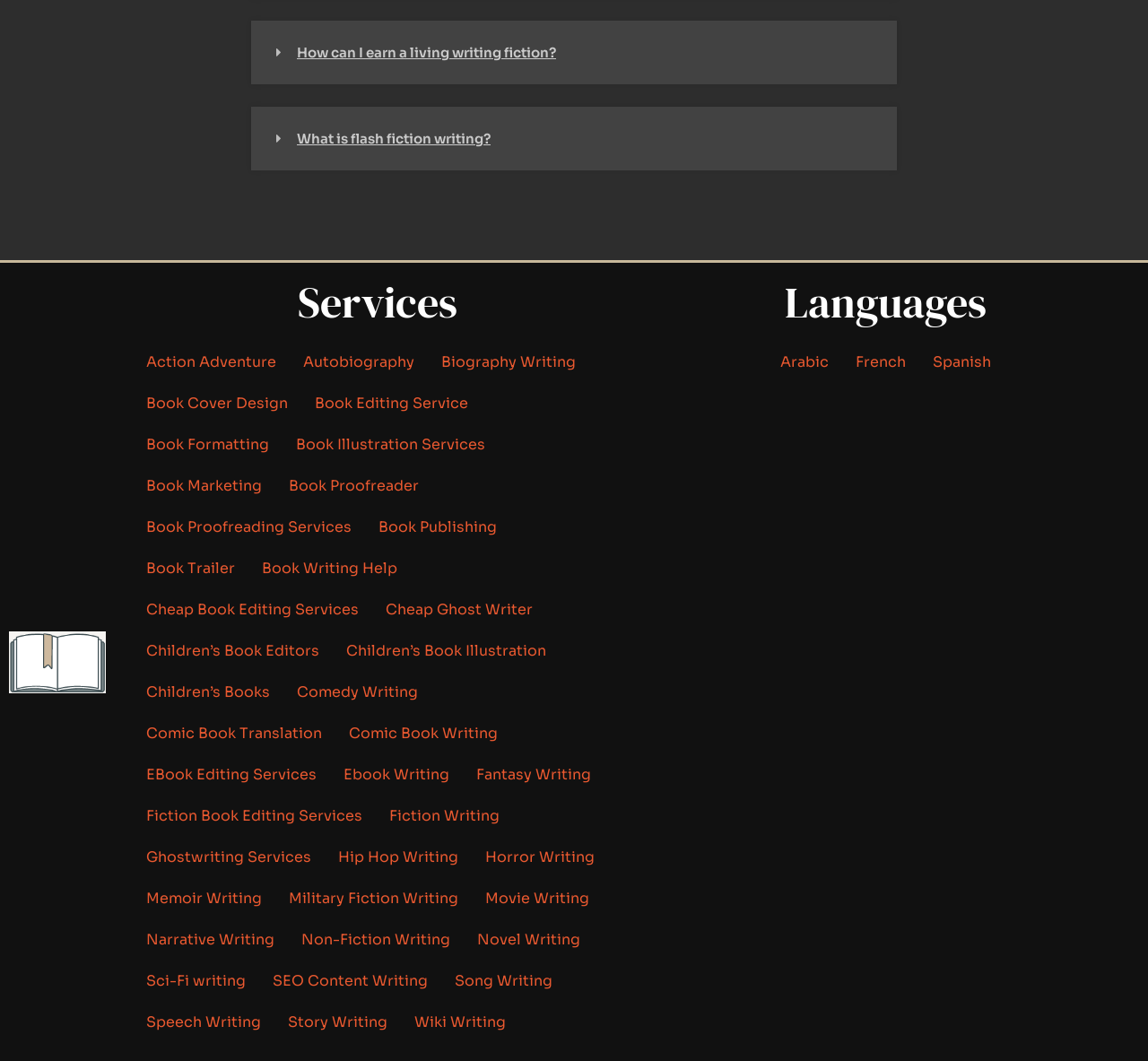Provide a brief response using a word or short phrase to this question:
Can I get help with writing a children's book on this webpage?

Yes